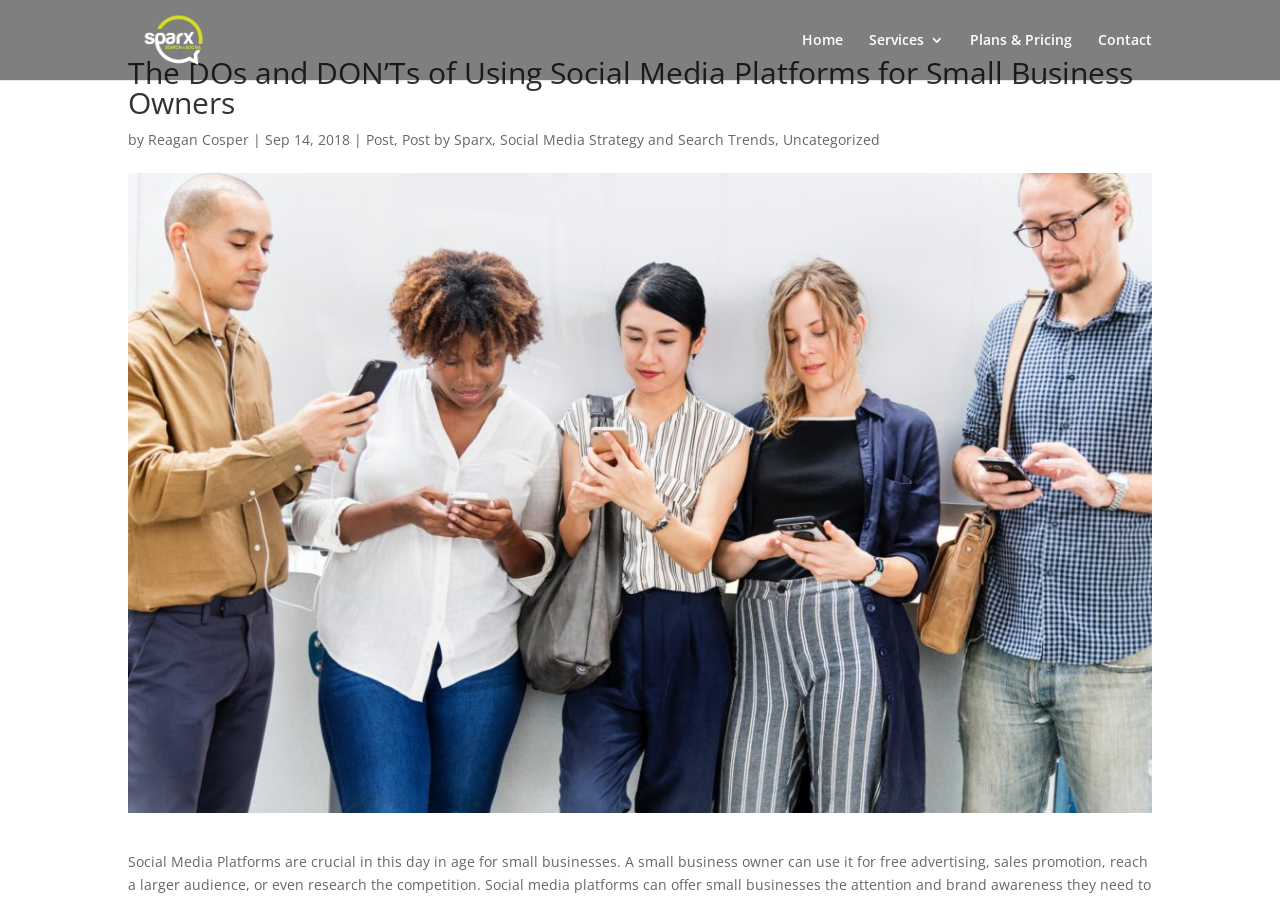Produce an extensive caption that describes everything on the webpage.

The webpage appears to be a blog post titled "The DOs and DON’Ts of Using Social Media Platforms for Small Business Owners" on the Wearsparx.com website. At the top left corner, there is a logo image and a link to the website's homepage. 

To the right of the logo, there are four navigation links: "Home", "Services 3", "Plans & Pricing", and "Contact", which are aligned horizontally. Below the navigation links, there is a search bar that spans across the top of the page.

The main content of the page is a blog post, which has a heading that spans across the page. Below the heading, there is a byline that indicates the post was written by Reagan Cosper and published on September 14, 2018. 

Underneath the byline, there are several links, including "Post", "Post by Sparx", "Social Media Strategy and Search Trends", and "Uncategorized", which are separated by commas. These links are likely related to the blog post's categories or tags.